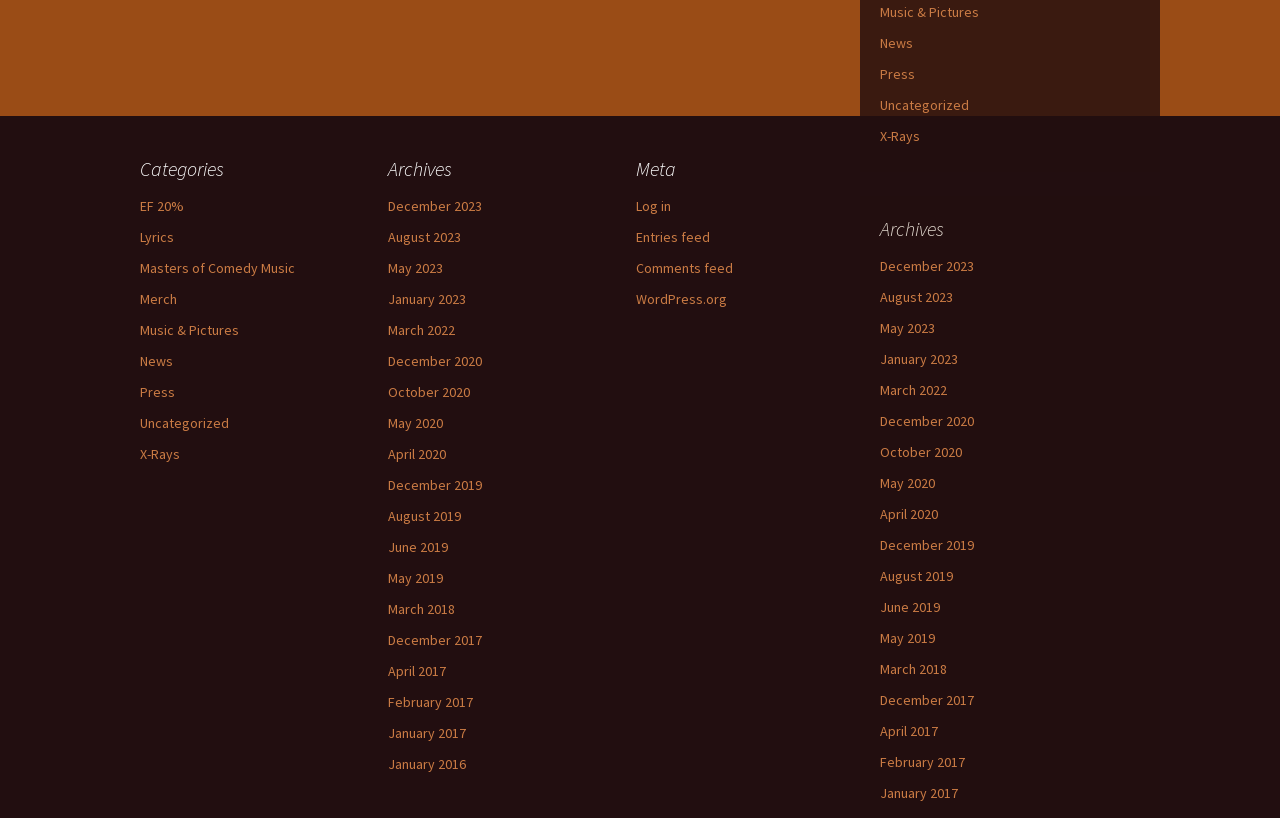What is the purpose of the 'Meta' section?
Please interpret the details in the image and answer the question thoroughly.

I examined the links under the 'Meta' heading and found that they are related to logging in, feeds, and WordPress.org. This section seems to provide functionality for users to interact with the website.